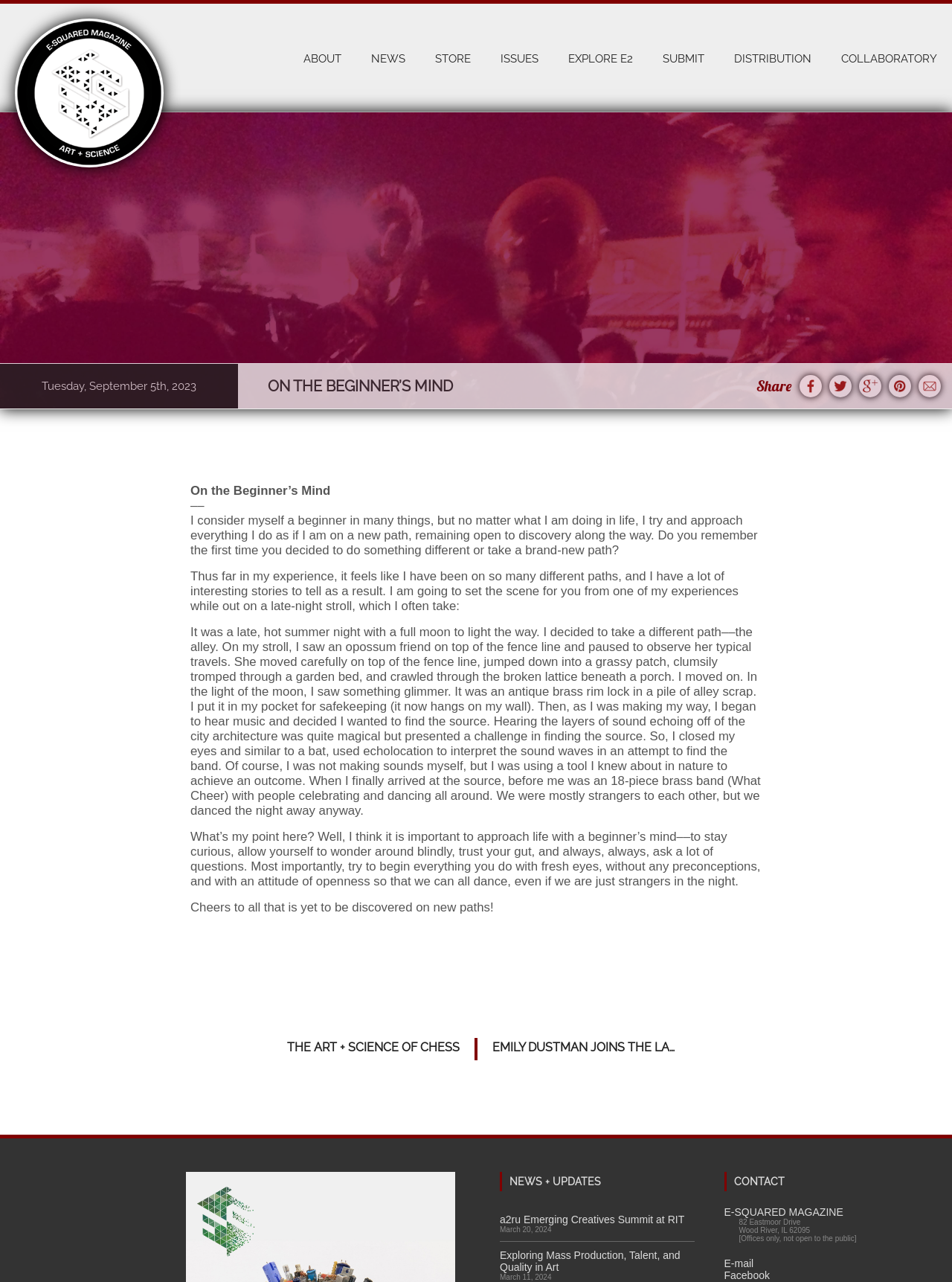Provide a one-word or one-phrase answer to the question:
What is the date mentioned in the article?

Tuesday, September 5th, 2023